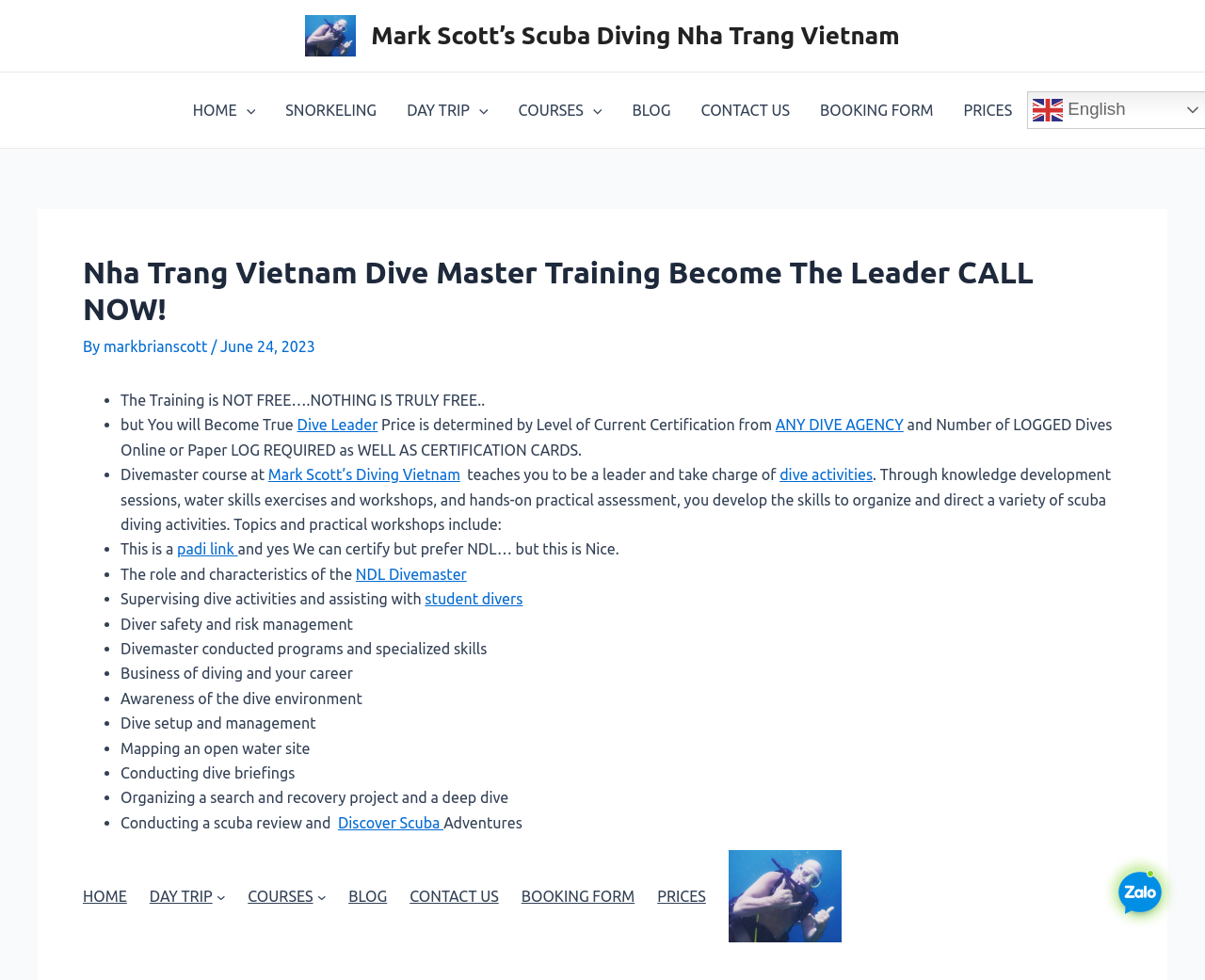Look at the image and answer the question in detail:
What is the name of the scuba diving course?

Based on the webpage content, I found that the course being described is a Divemaster course, which is a scuba diving certification program that teaches students to be leaders and take charge of dive activities.